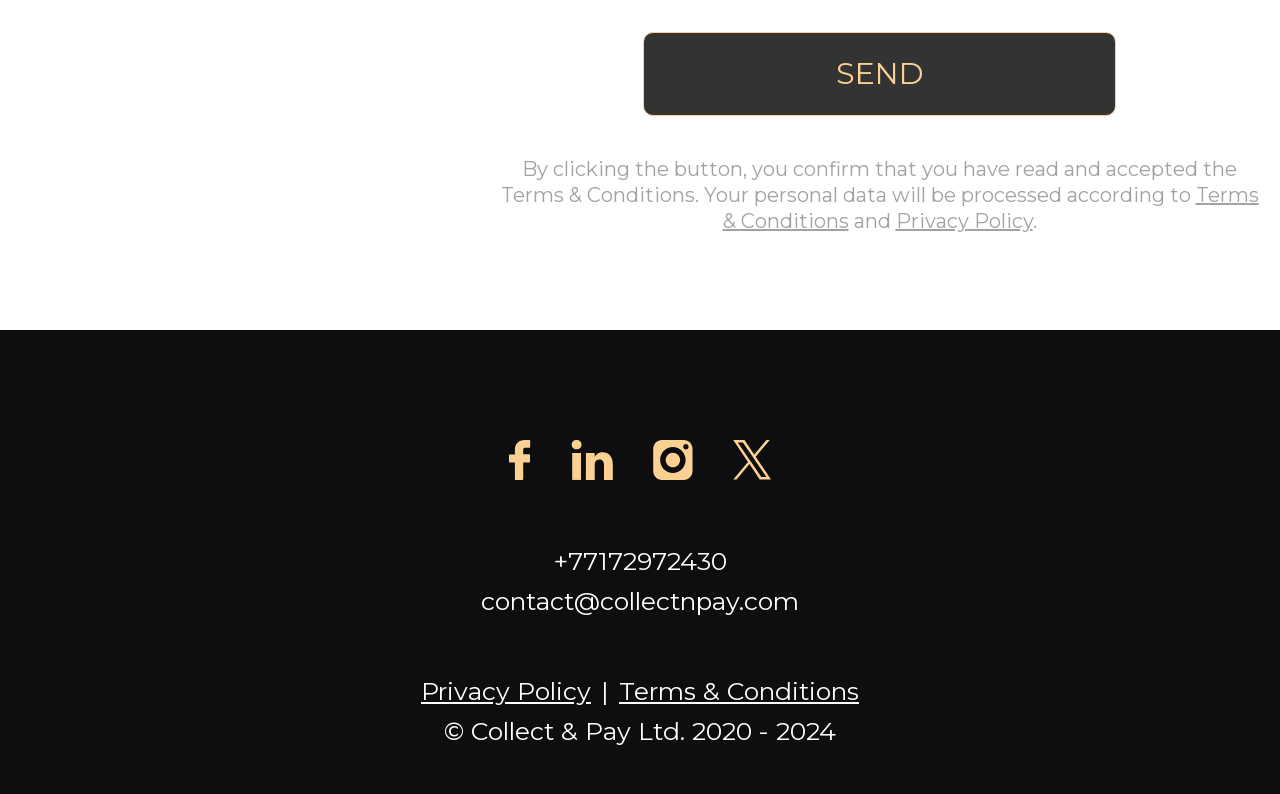Please answer the following question using a single word or phrase: 
How many social media icons are there?

4